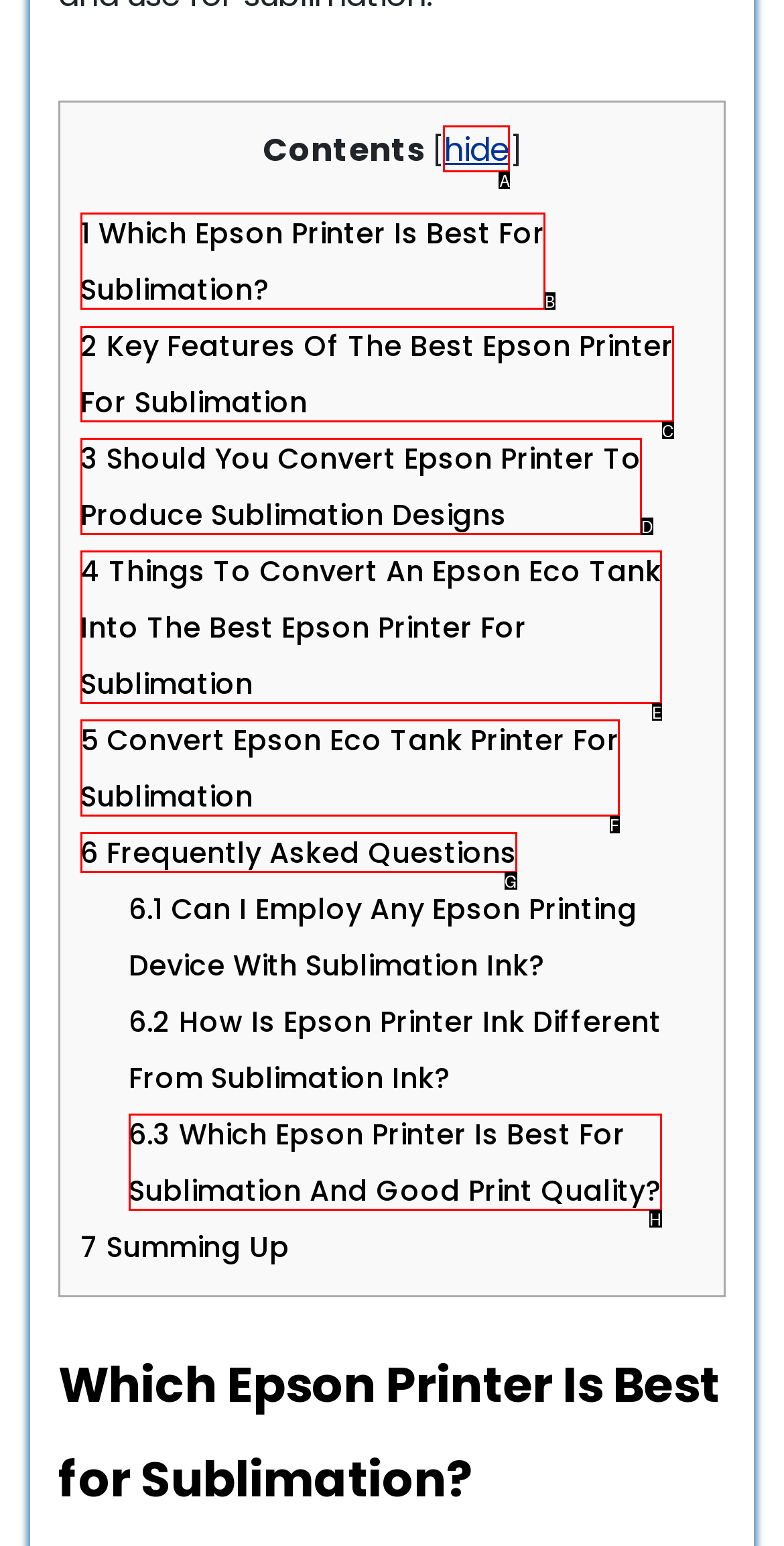Determine which HTML element to click to execute the following task: Read 'Key Features Of The Best Epson Printer For Sublimation' Answer with the letter of the selected option.

C